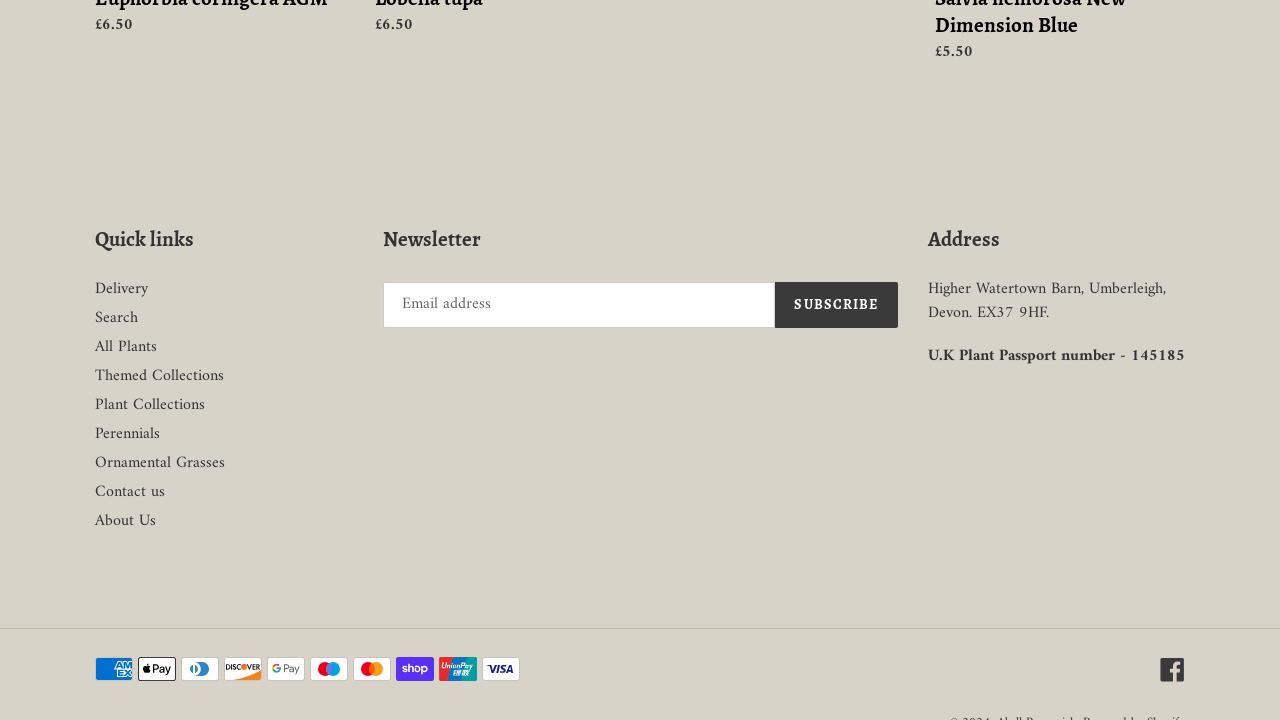Answer succinctly with a single word or phrase:
What is the link below 'Quick links'?

Delivery